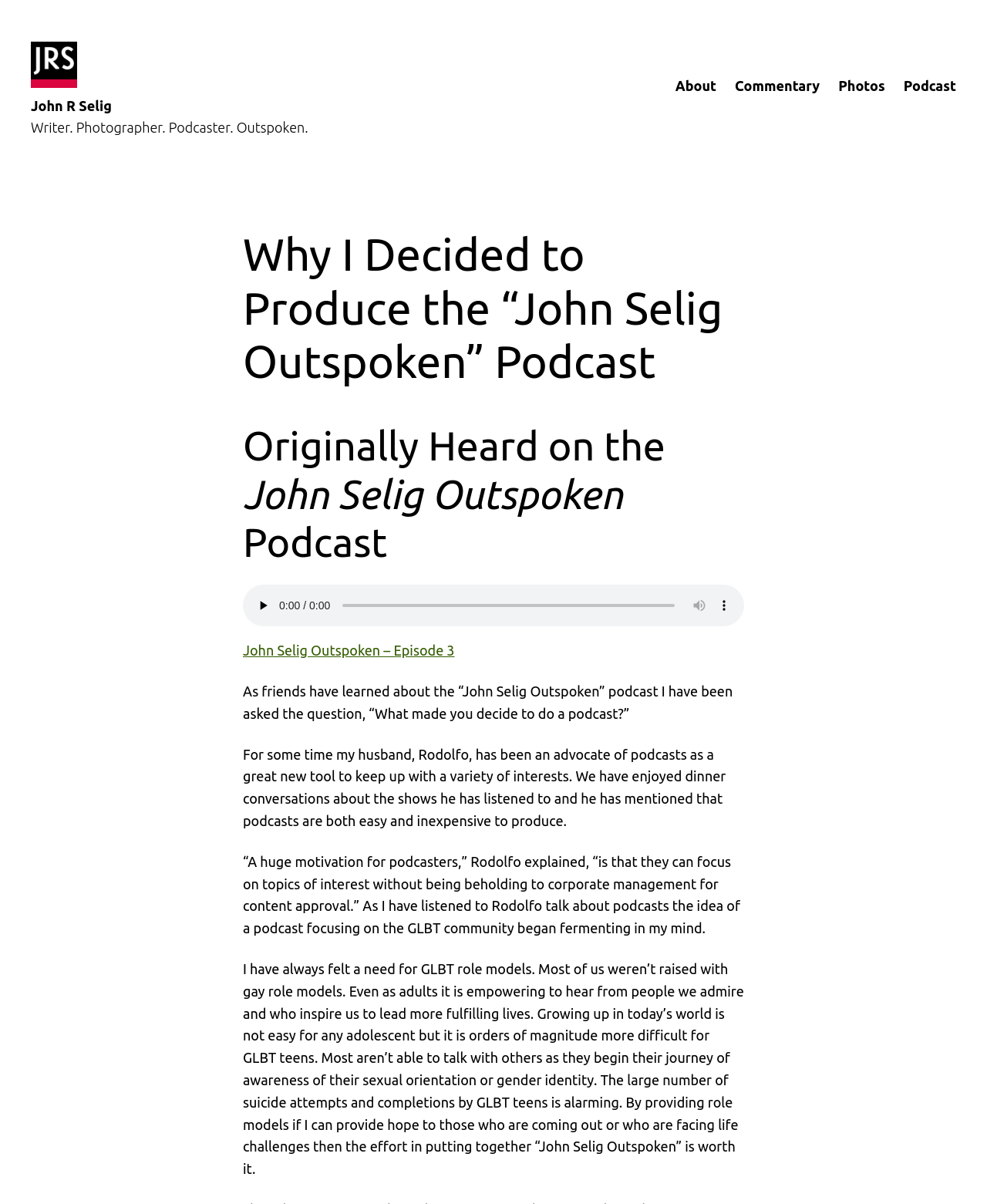Find the bounding box coordinates of the area to click in order to follow the instruction: "Show more media controls".

[0.721, 0.493, 0.746, 0.513]